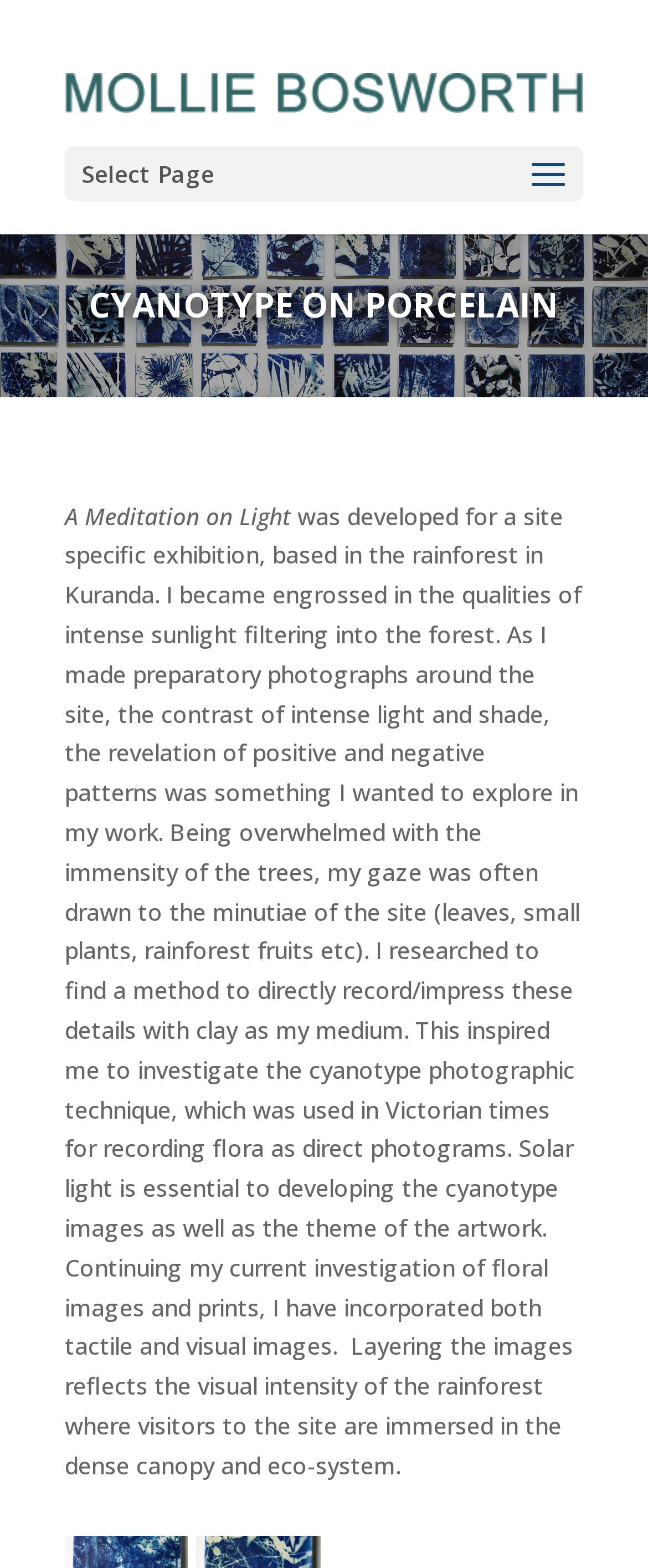What technique is used in the artwork?
Could you answer the question in a detailed manner, providing as much information as possible?

The technique used in the artwork is mentioned in the heading 'CYANOTYPE ON PORCELAIN', which suggests that the artist uses cyanotype photographic technique to create the artwork.